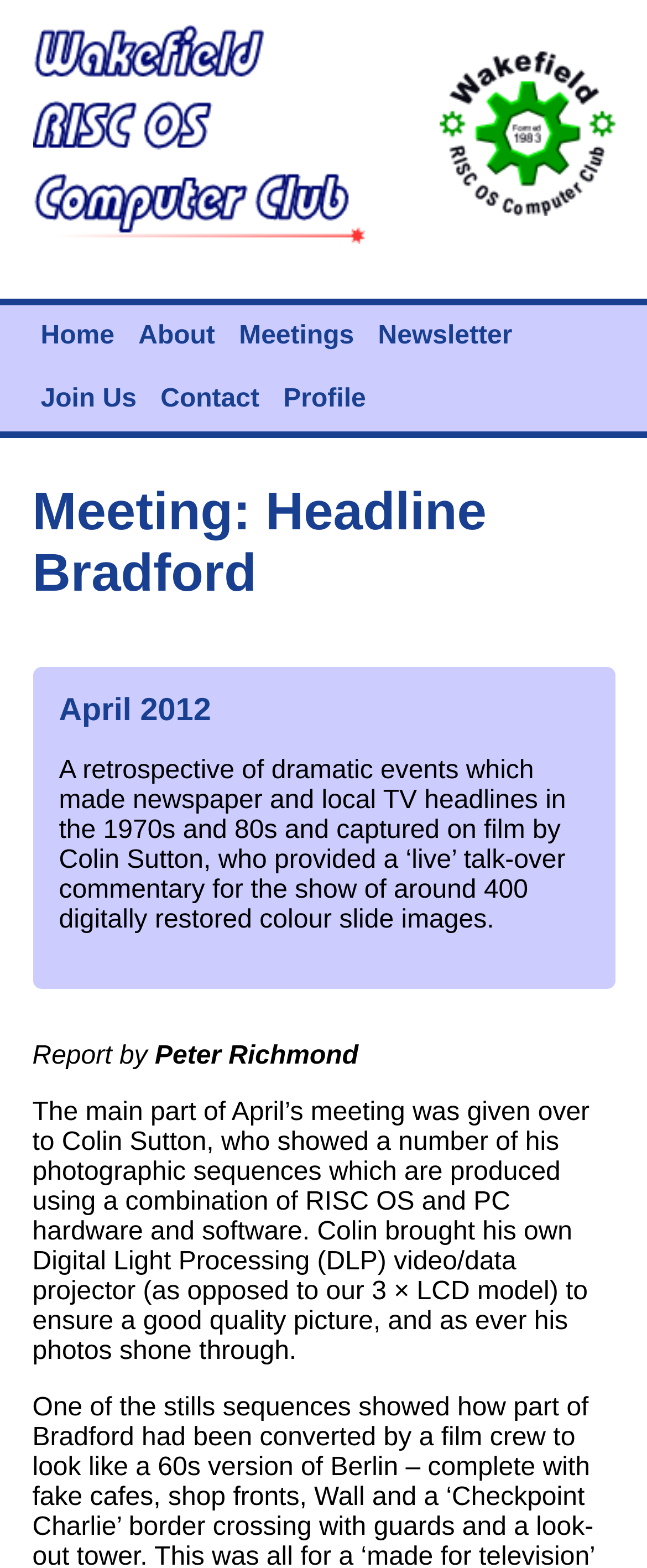What is the topic of the meeting described on the webpage?
Based on the image, please offer an in-depth response to the question.

The topic of the meeting can be found in the heading element below the navigation links, which reads 'Meeting: Headline Bradford'. This suggests that the meeting is about a topic called 'Headline Bradford'.